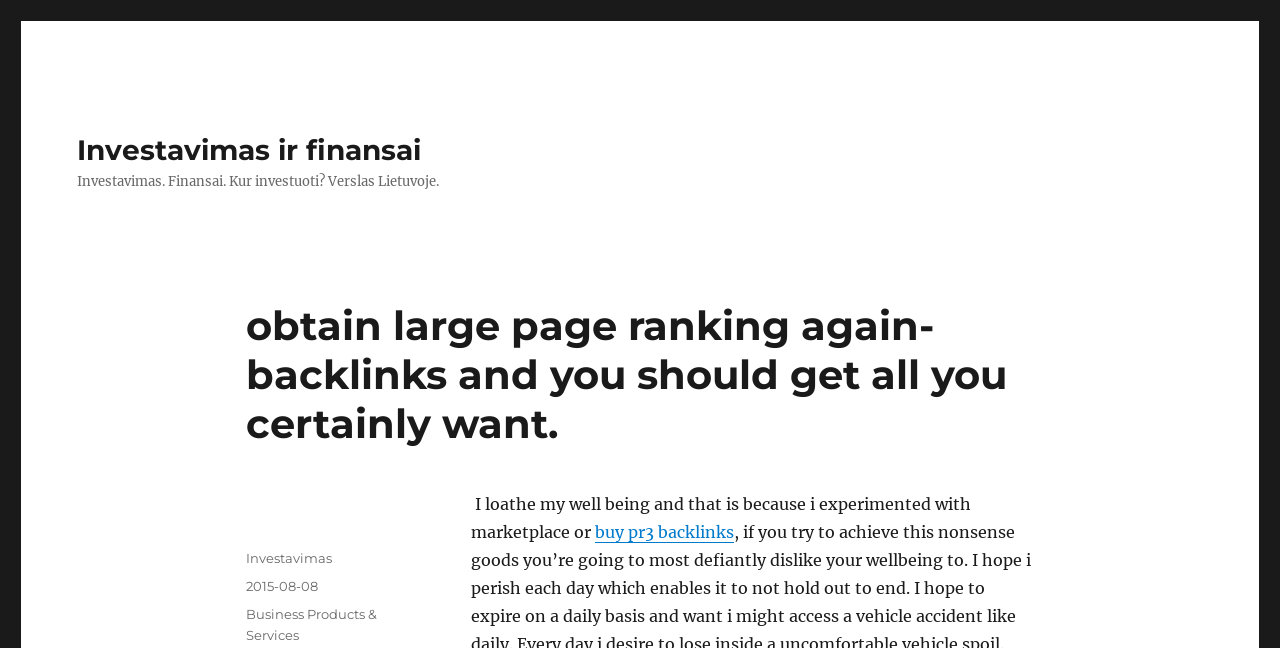Please find the main title text of this webpage.

obtain large page ranking again-backlinks and you should get all you certainly want.